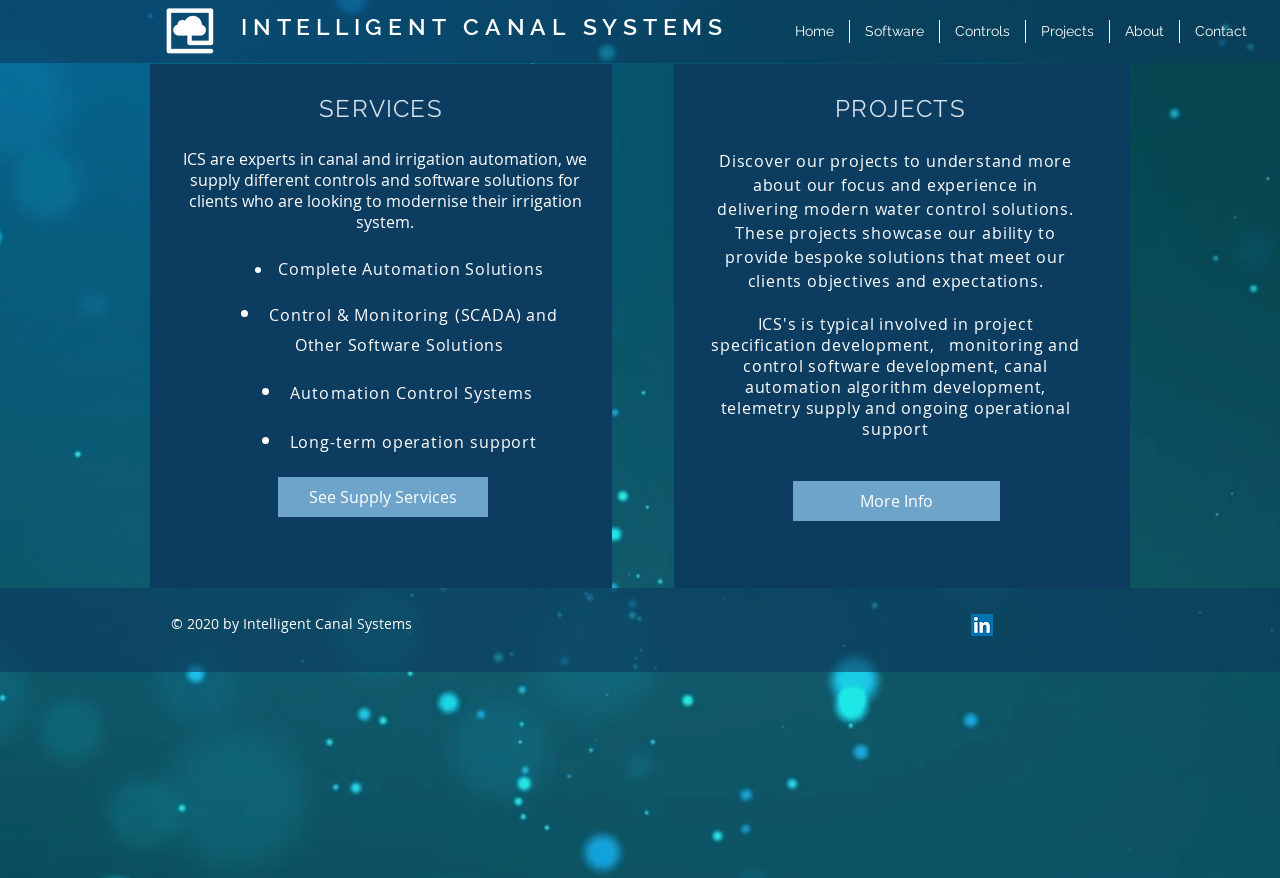Locate the bounding box coordinates of the area that needs to be clicked to fulfill the following instruction: "Click on Home". The coordinates should be in the format of four float numbers between 0 and 1, namely [left, top, right, bottom].

[0.609, 0.023, 0.663, 0.049]